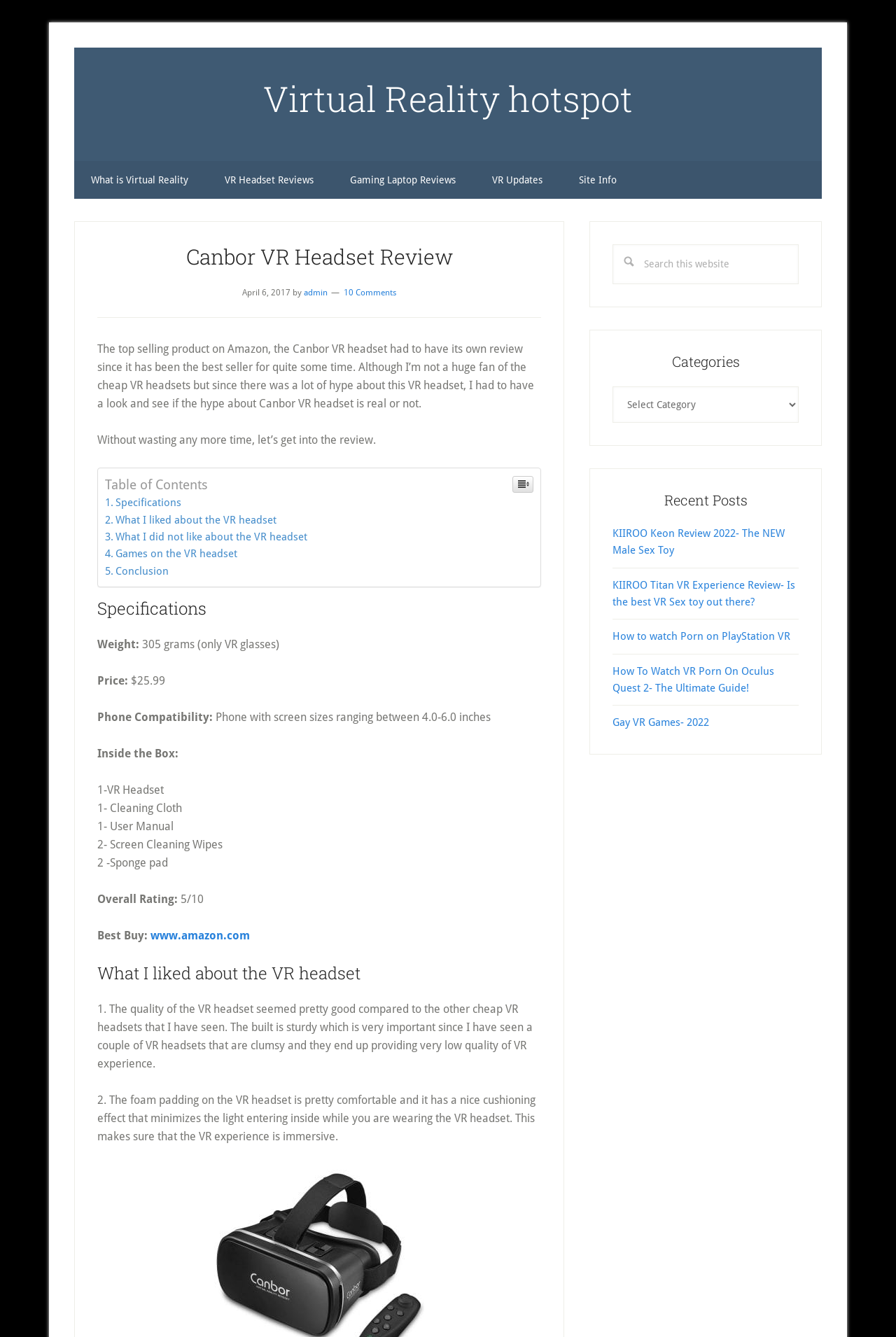Specify the bounding box coordinates of the element's region that should be clicked to achieve the following instruction: "Click on the 'www.amazon.com' link". The bounding box coordinates consist of four float numbers between 0 and 1, in the format [left, top, right, bottom].

[0.165, 0.695, 0.279, 0.705]